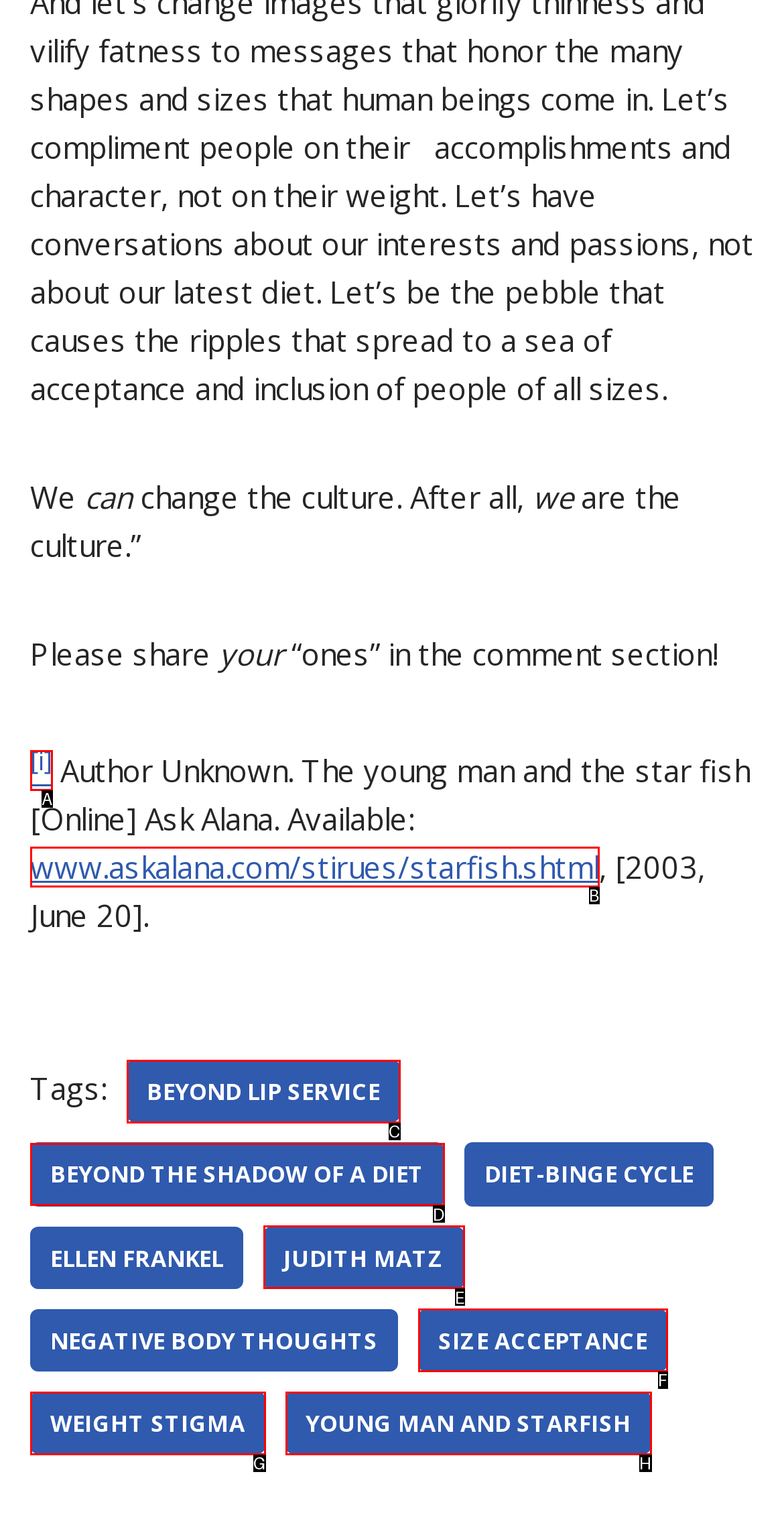Which lettered option matches the following description: young man and starfish
Provide the letter of the matching option directly.

H